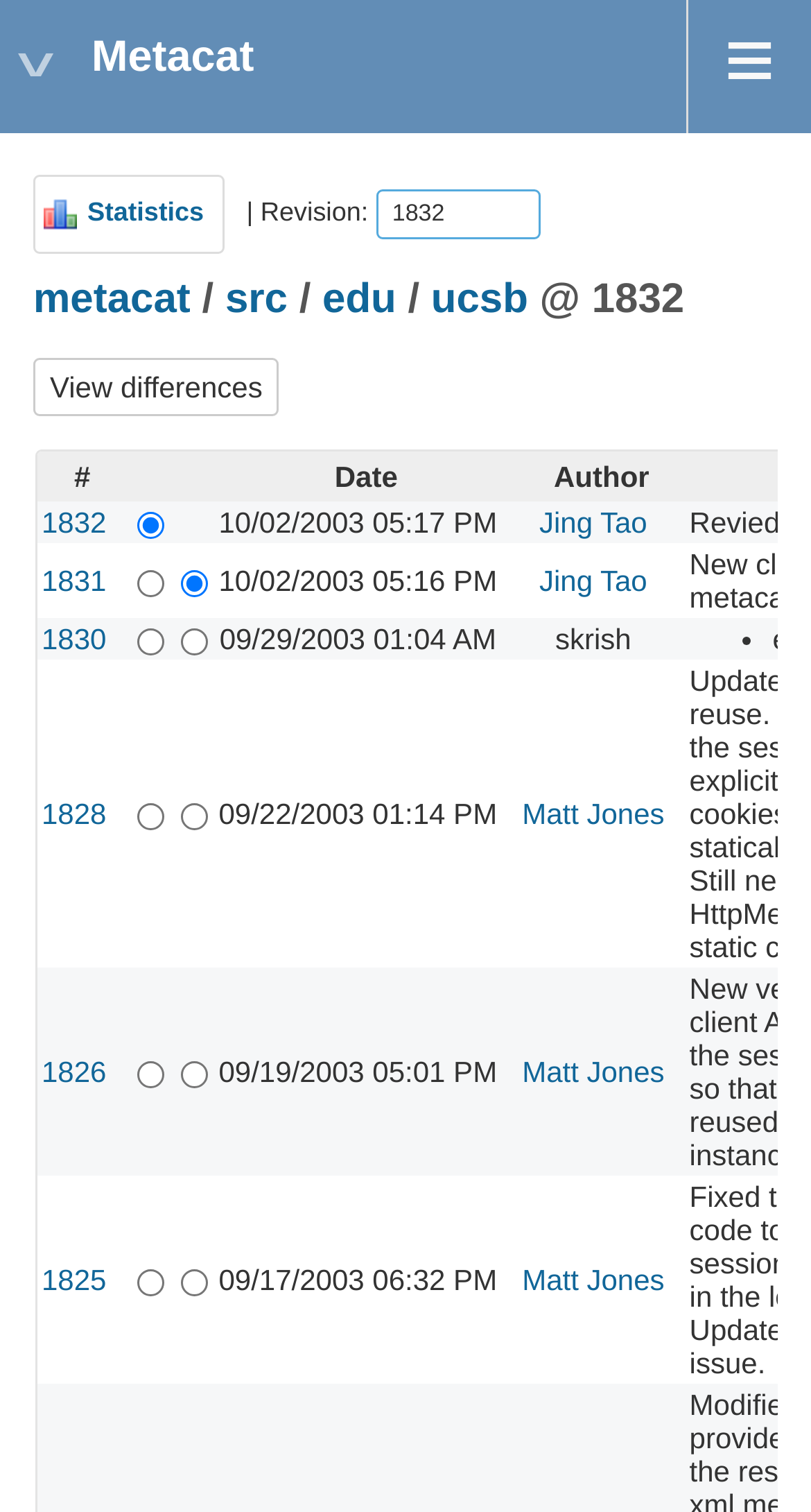Write an exhaustive caption that covers the webpage's main aspects.

This webpage appears to be a version control system, specifically a page for the "metacat" project on the Ecoinformatics Redmine platform. 

At the top of the page, there is a link with the symbol "≡" on the right side, followed by the project name "Metacat" in a larger font. Below the project name, there is a link to "Statistics" on the left side, and a text box with the label "Revision:" and the value "1832" on the right side. 

The main content of the page is a heading that displays the project path "metacat / src / edu / ucsb @ 1832", which is divided into several links. Below the heading, there is a button labeled "View differences" that, when clicked, will display a table with several columns, including "#", "Date", and "Author". 

The table has multiple rows, each representing a revision of the project. Each row contains a link to the revision number, a radio button, and the date and author of the revision. The revisions are listed in descending order, with the most recent revision at the top. There are a total of 5 revisions listed on this page.